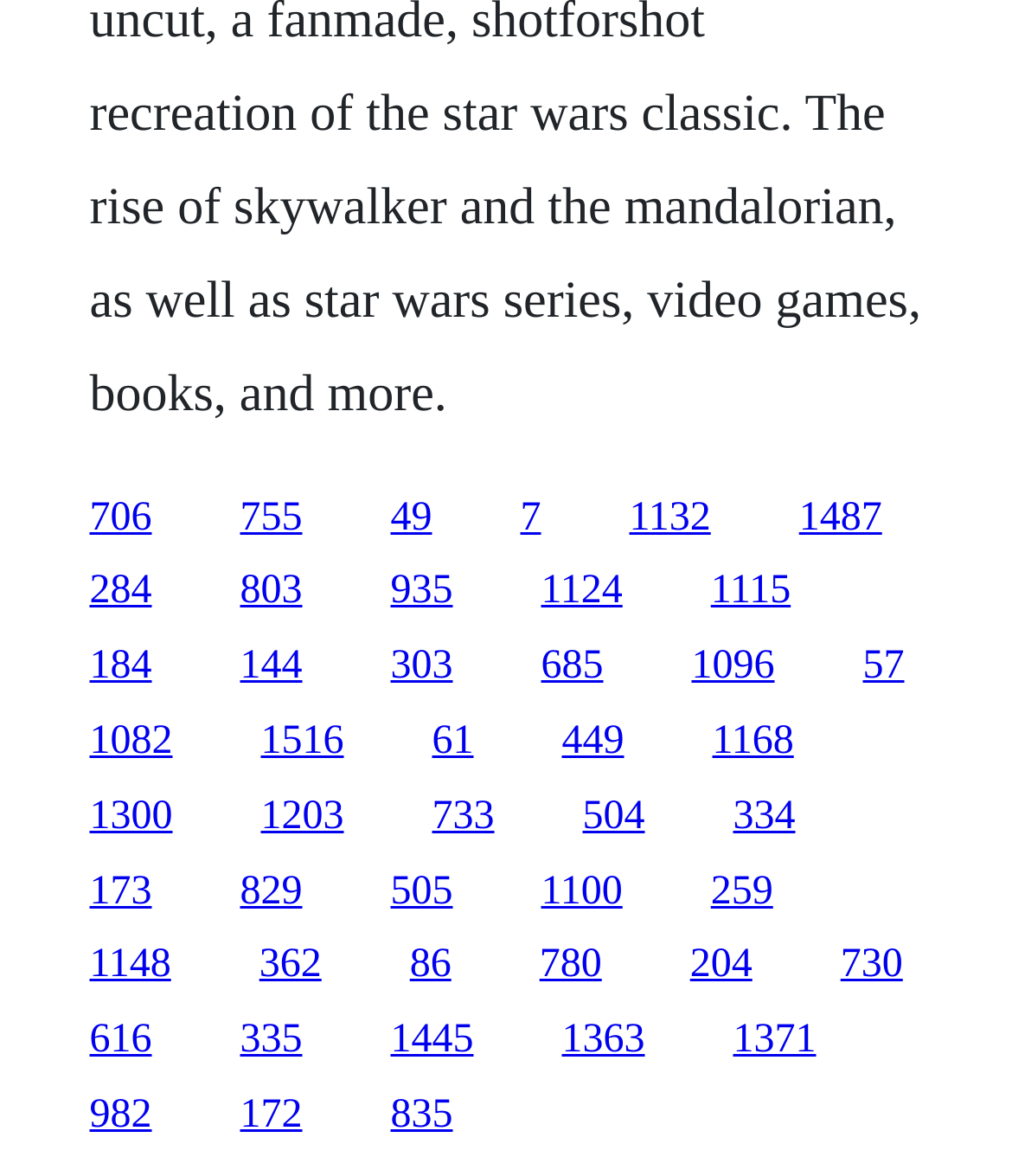How many links are on the webpage?
Your answer should be a single word or phrase derived from the screenshot.

51